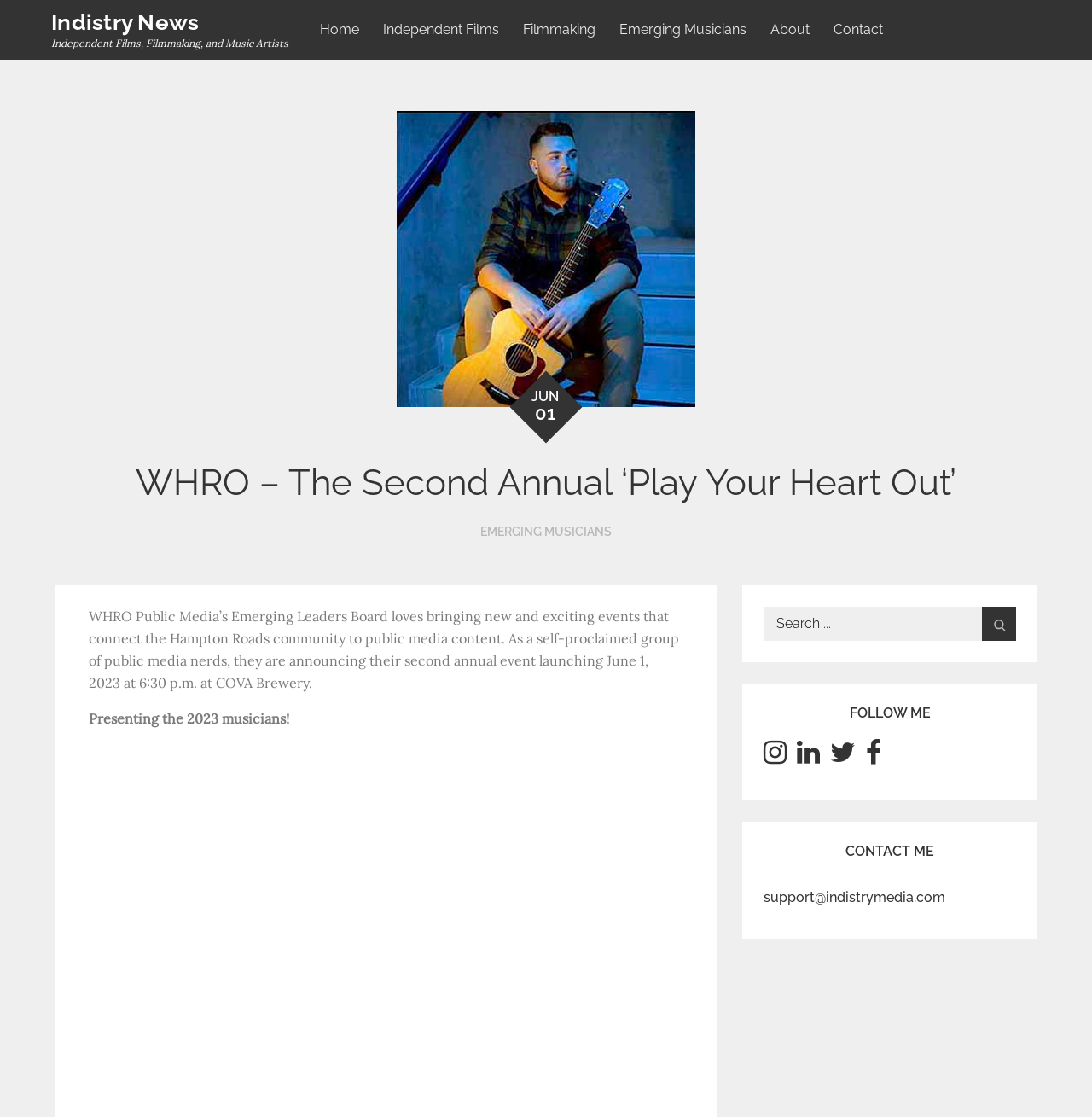Using the provided element description, identify the bounding box coordinates as (top-left x, top-left y, bottom-right x, bottom-right y). Ensure all values are between 0 and 1. Description: parent_node: Search for: value="Search"

[0.899, 0.543, 0.93, 0.573]